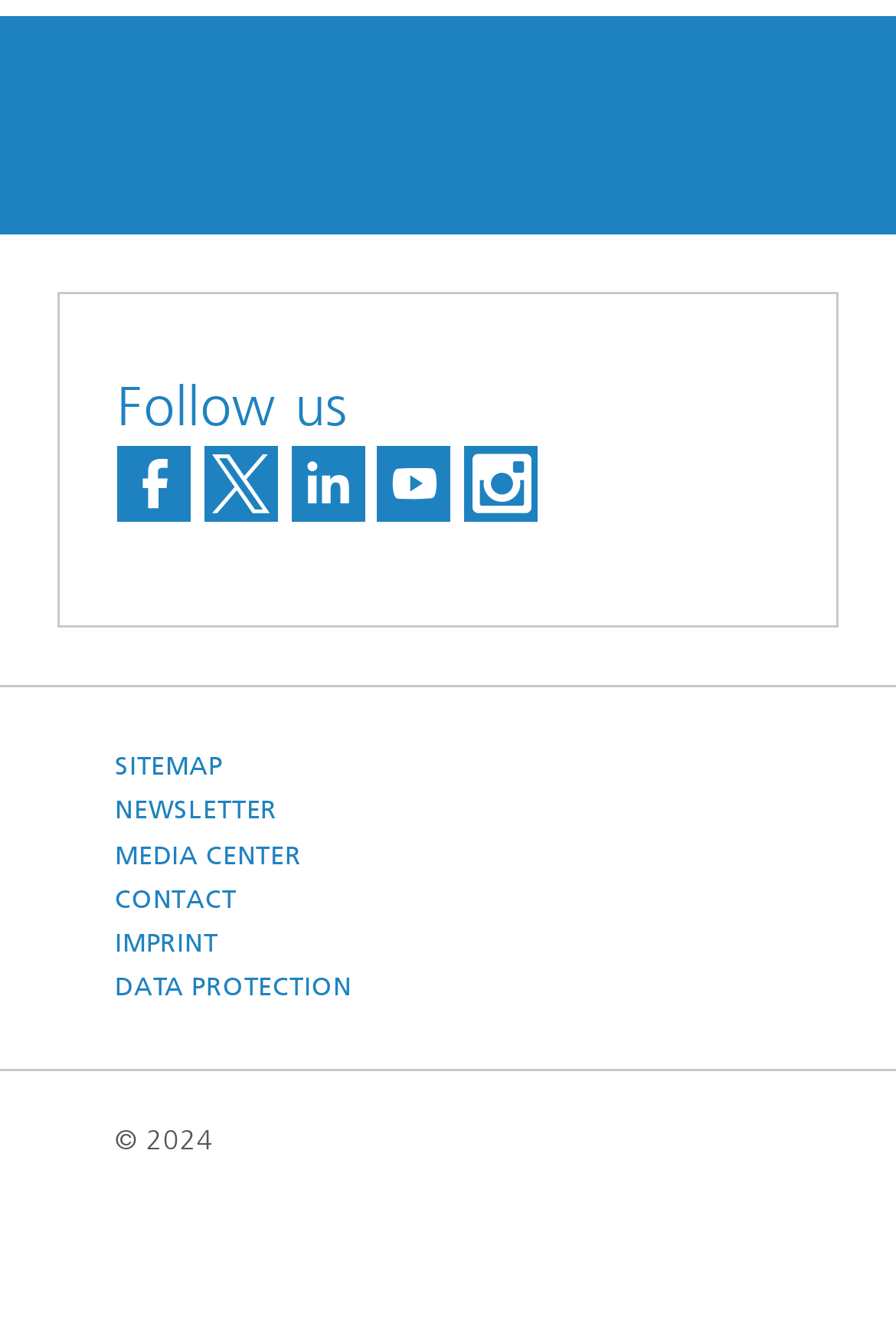What are the links available in the footer?
Look at the screenshot and respond with one word or a short phrase.

SITEMAP, NEWSLETTER, MEDIA CENTER, CONTACT, IMPRINT, DATA PROTECTION